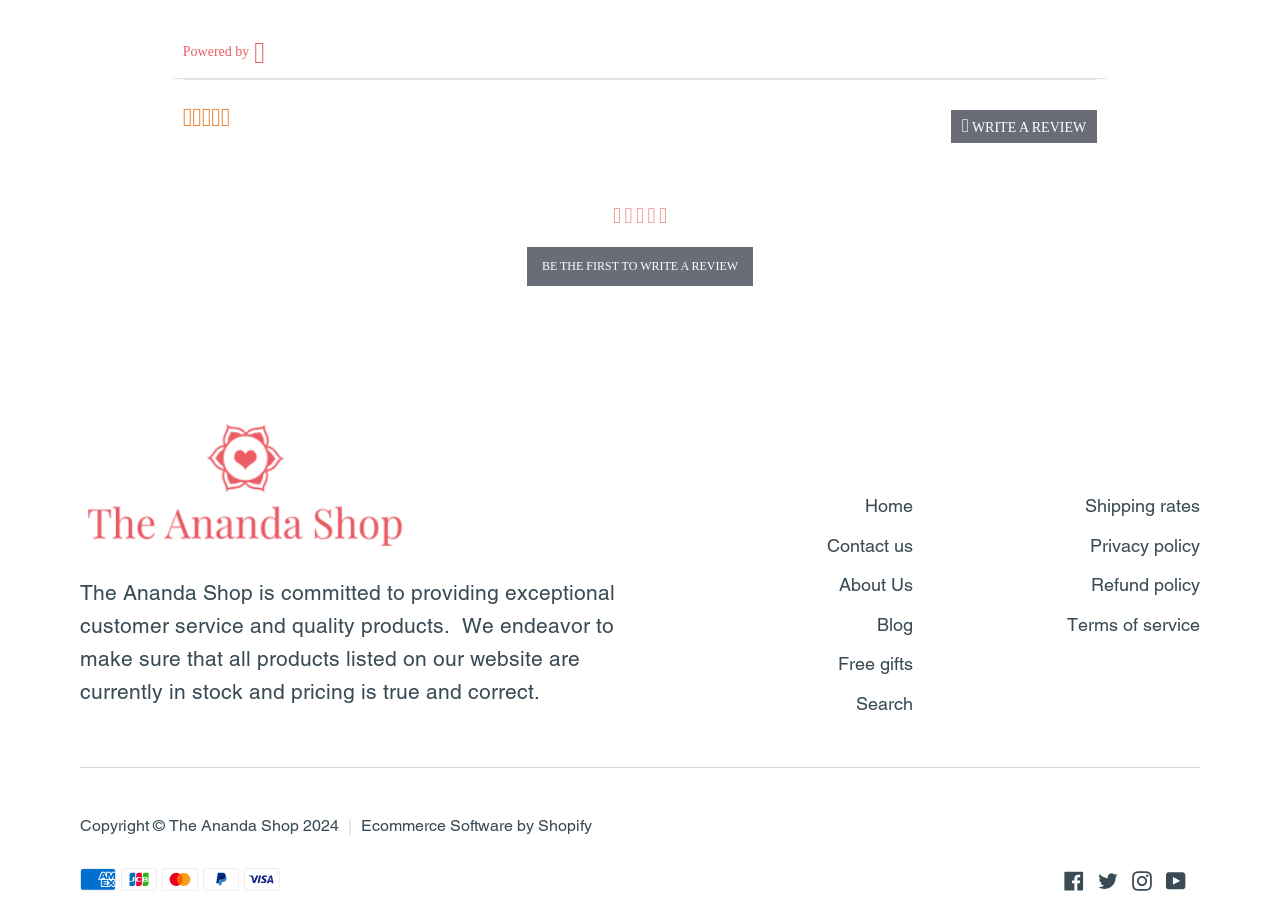Determine the bounding box coordinates of the region that needs to be clicked to achieve the task: "Write a review".

[0.743, 0.12, 0.857, 0.156]